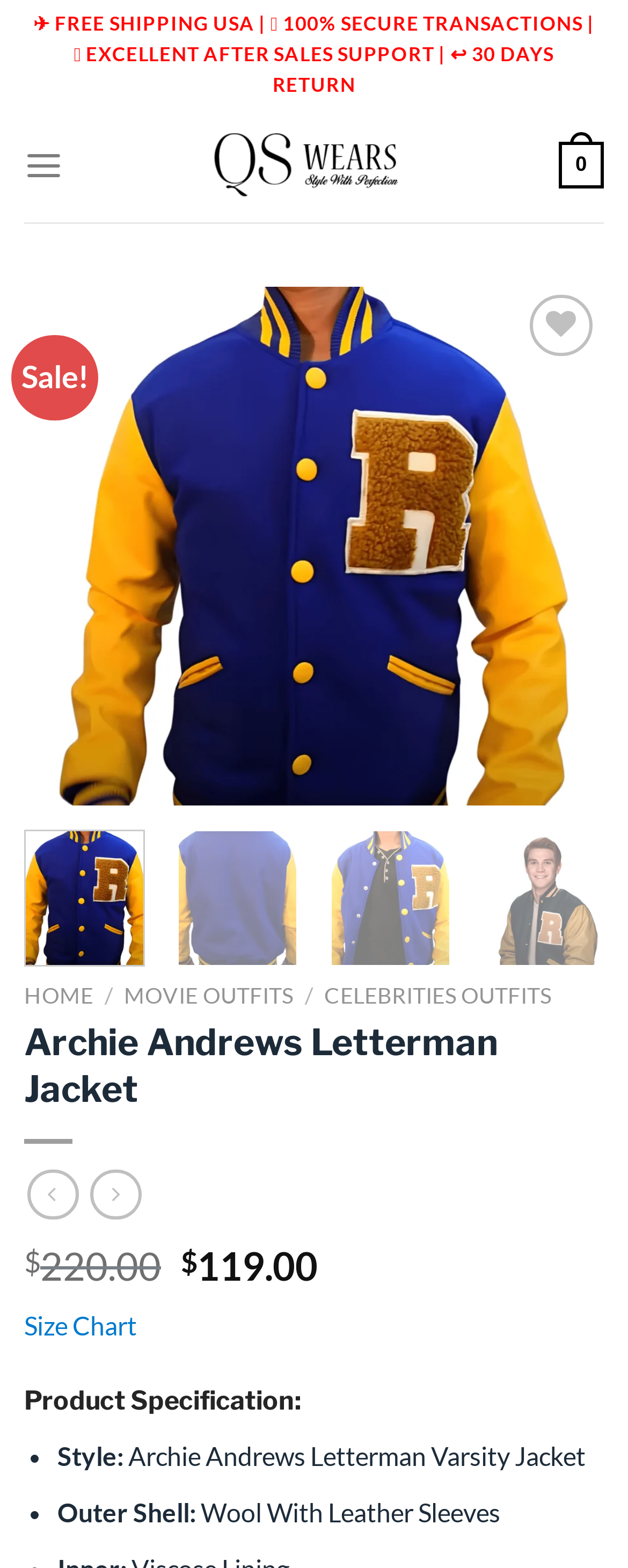Specify the bounding box coordinates for the region that must be clicked to perform the given instruction: "View the 'Archie Andrews Letterman Jacket' product details".

[0.038, 0.336, 0.962, 0.355]